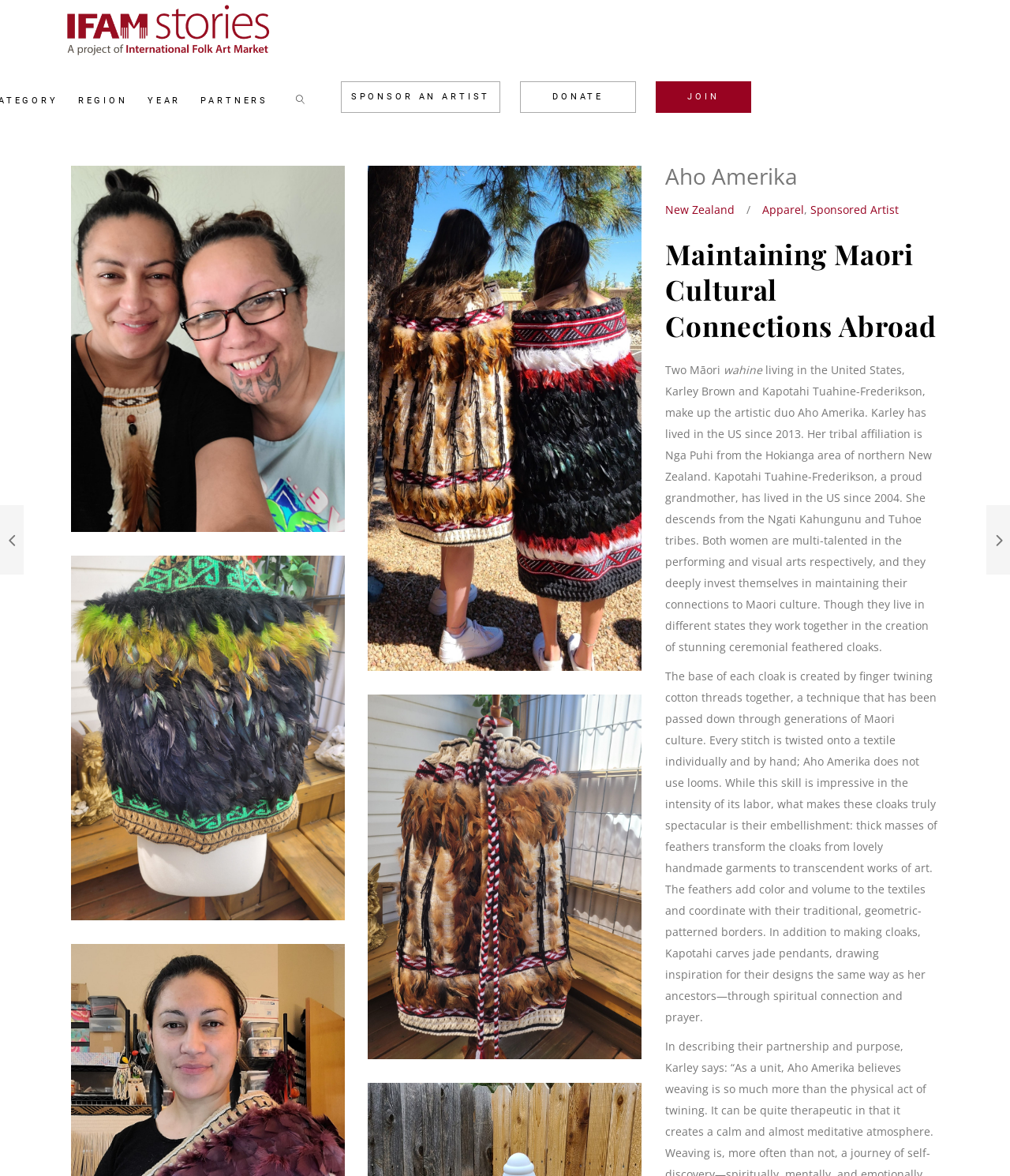Determine the bounding box coordinates for the clickable element required to fulfill the instruction: "Learn about KapKB". Provide the coordinates as four float numbers between 0 and 1, i.e., [left, top, right, bottom].

[0.07, 0.141, 0.341, 0.452]